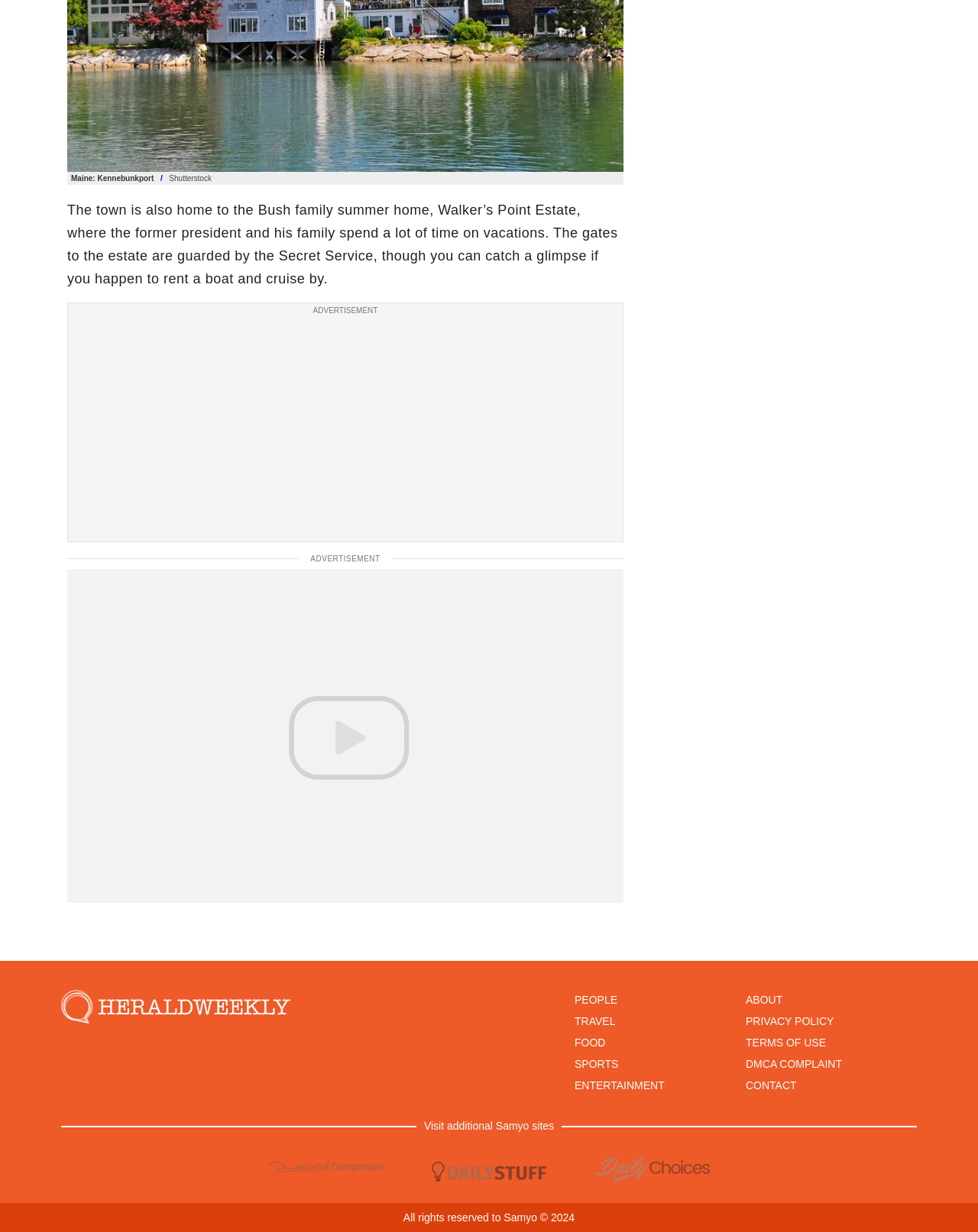Kindly determine the bounding box coordinates of the area that needs to be clicked to fulfill this instruction: "Visit the 'DomesticatedCompanion' site".

[0.274, 0.934, 0.391, 0.96]